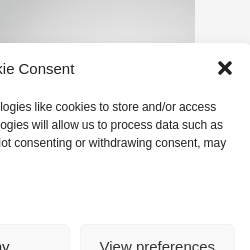Please analyze the image and give a detailed answer to the question:
What options are available for users to manage cookies?

The dialog box provides three key options for users to manage their cookie consent: accepting cookies, denying cookies, and viewing preferences related to cookie usage, ensuring users have control over their data preferences.